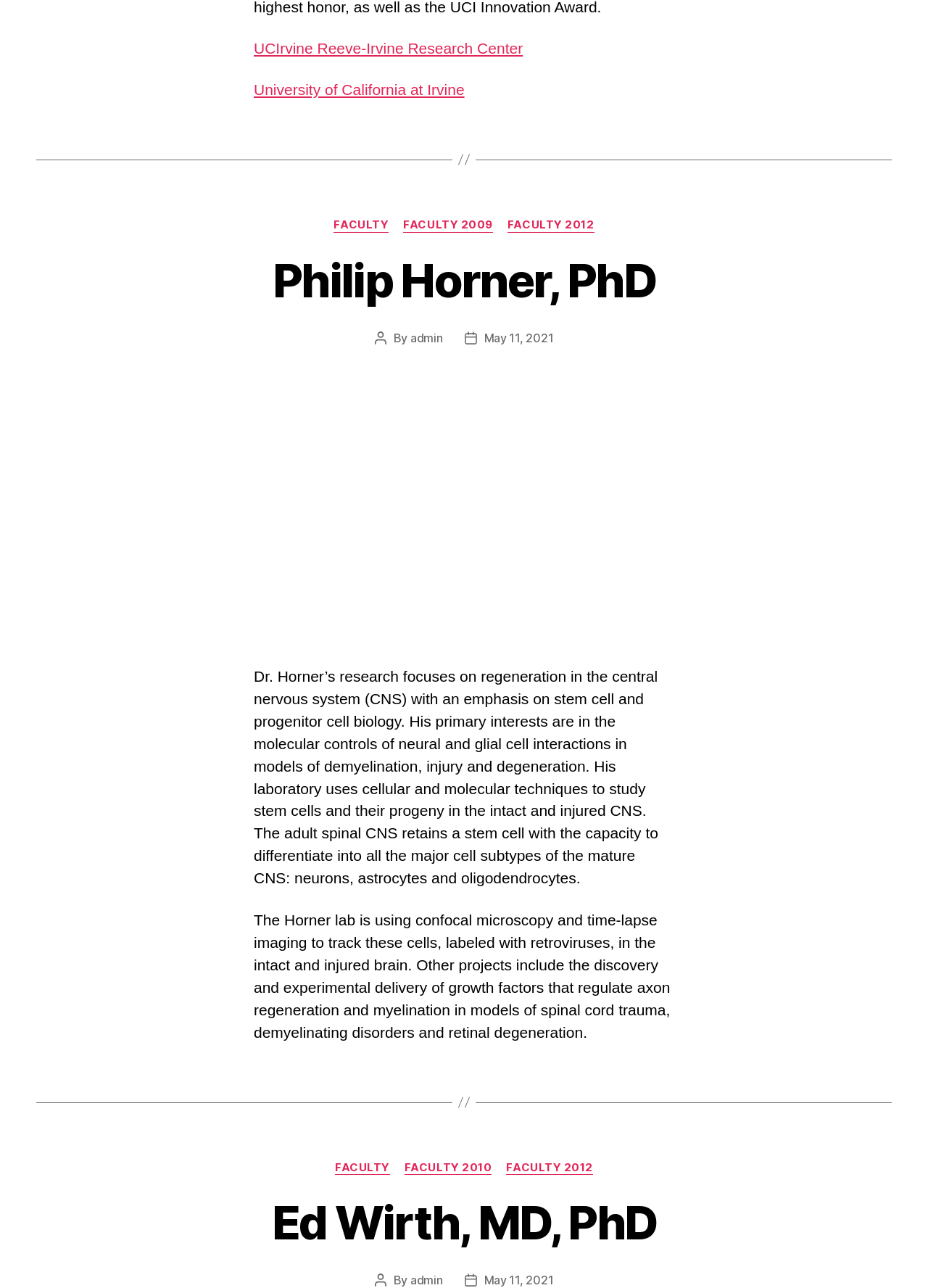Kindly determine the bounding box coordinates for the area that needs to be clicked to execute this instruction: "Explore the FACULTY category".

[0.36, 0.181, 0.419, 0.192]